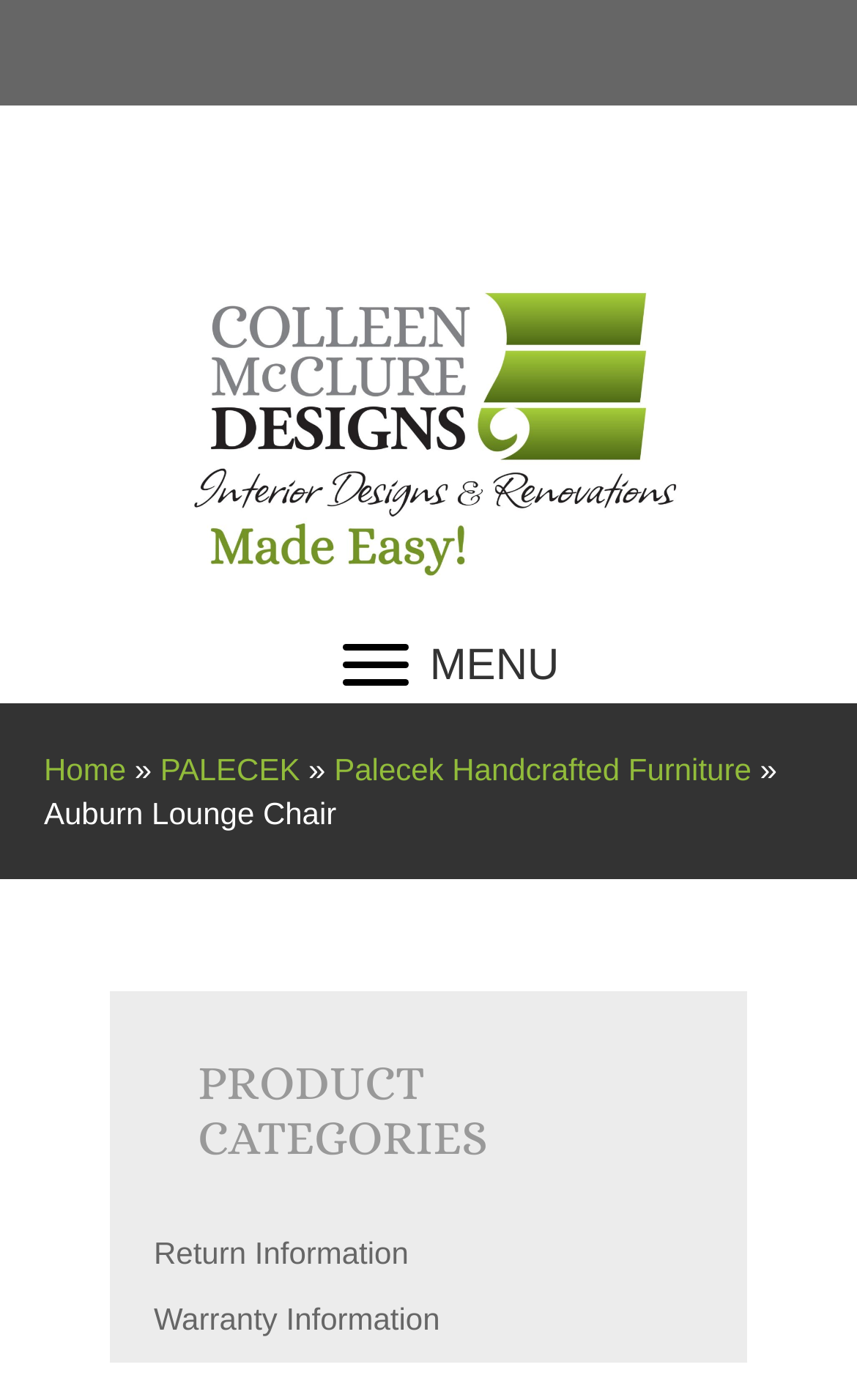Determine the bounding box coordinates of the region I should click to achieve the following instruction: "Click on the 'MENU' button". Ensure the bounding box coordinates are four float numbers between 0 and 1, i.e., [left, top, right, bottom].

[0.378, 0.449, 0.673, 0.502]